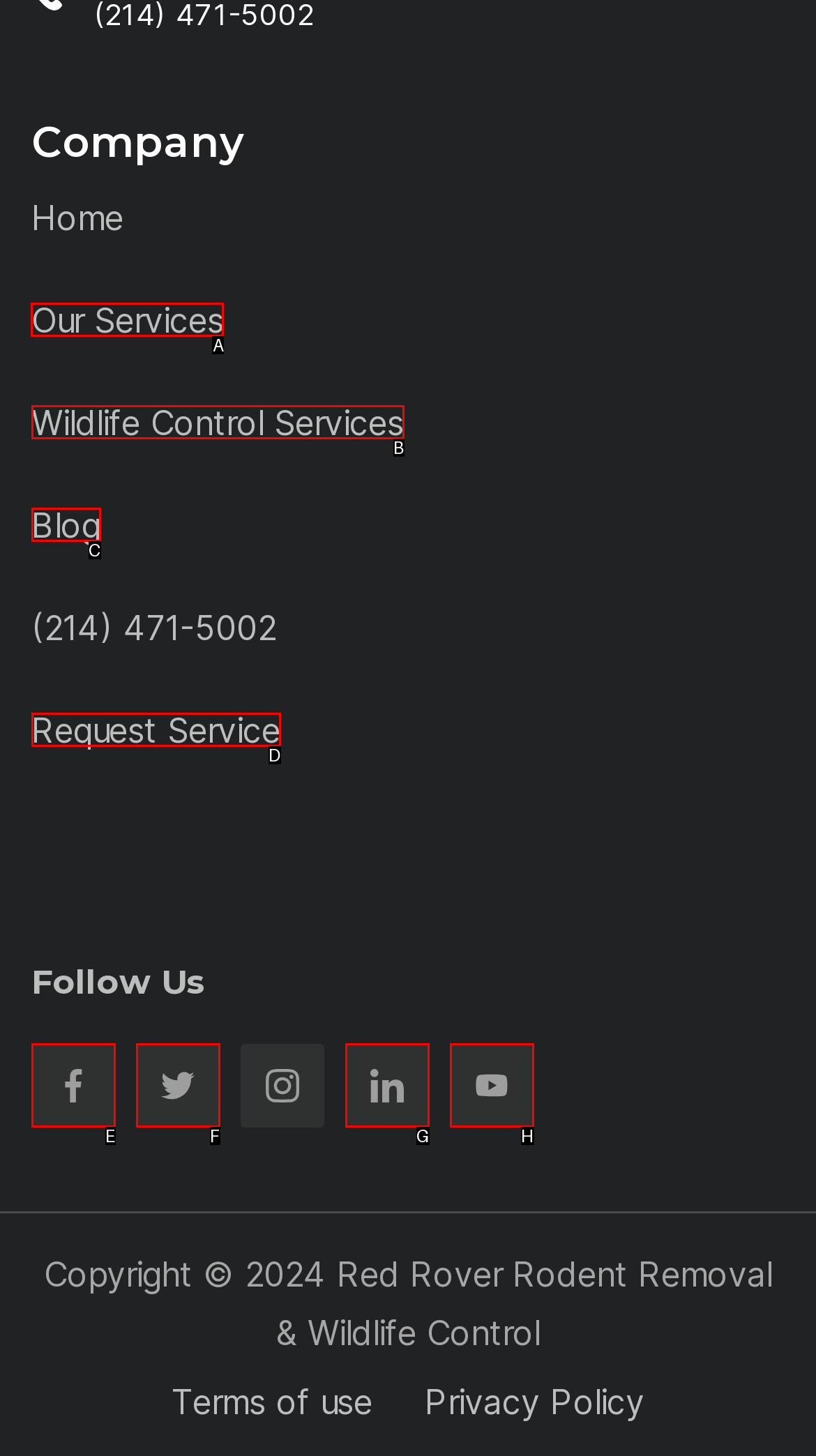From the given options, choose the one to complete the task: Visit Our Services
Indicate the letter of the correct option.

A